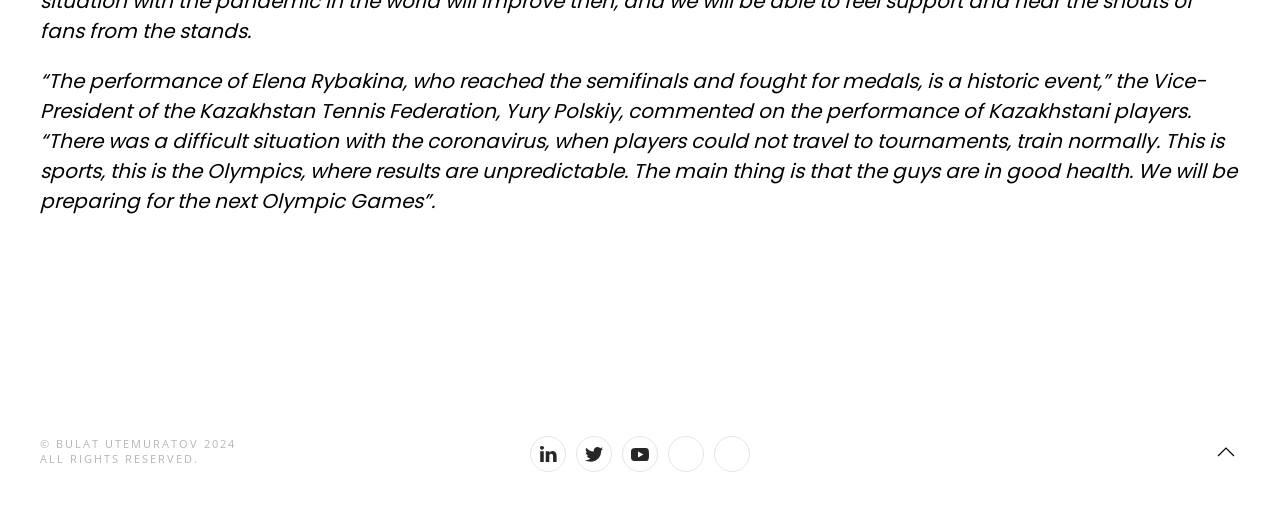How many social media links are present at the bottom of the webpage?
Refer to the image and give a detailed answer to the query.

There are four social media links present at the bottom of the webpage, which can be identified by their bounding box coordinates [0.414, 0.851, 0.442, 0.922], [0.45, 0.851, 0.478, 0.922], [0.486, 0.851, 0.514, 0.922], and [0.522, 0.851, 0.55, 0.922]. Each of these links has an associated image element.